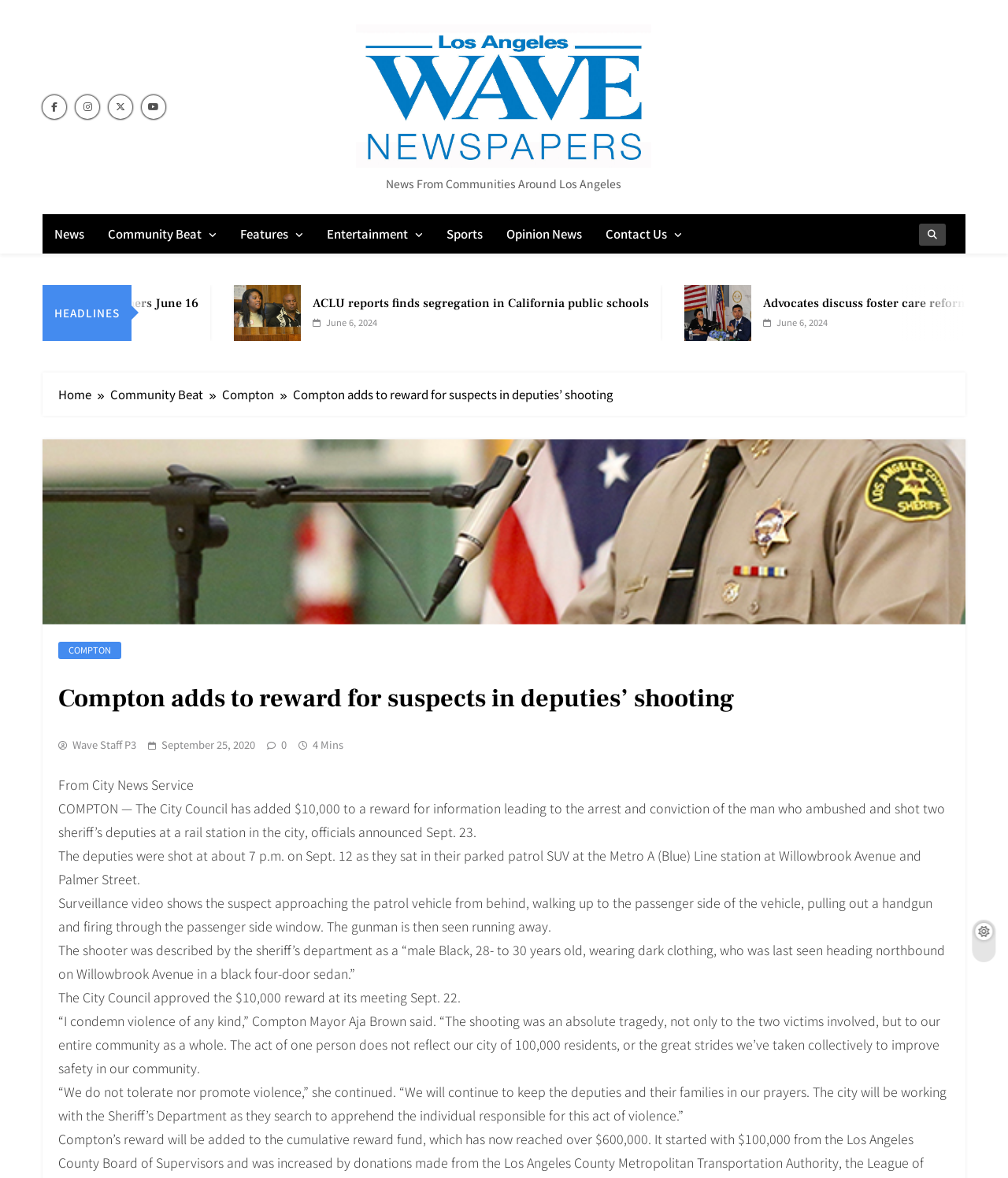How much was added to the reward for information leading to the arrest and conviction of the shooter?
Look at the screenshot and provide an in-depth answer.

The answer can be found in the article's content, where it is mentioned that 'The City Council has added $10,000 to a reward for information leading to the arrest and conviction of the man who ambushed and shot two sheriff’s deputies at a rail station in the city, officials announced Sept. 23.' The amount added to the reward is specified as $10,000.